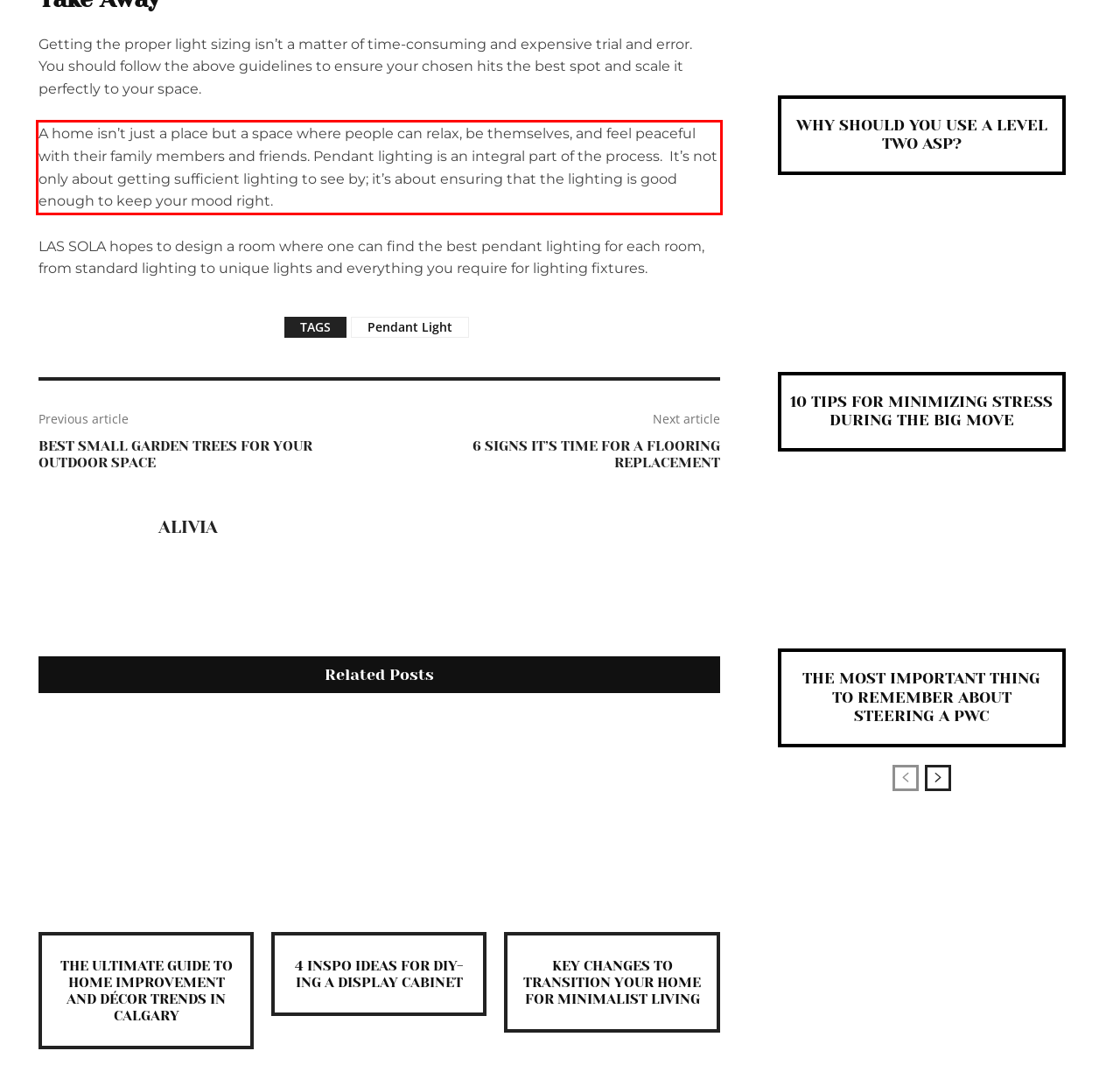Analyze the red bounding box in the provided webpage screenshot and generate the text content contained within.

A home isn’t just a place but a space where people can relax, be themselves, and feel peaceful with their family members and friends. Pendant lighting is an integral part of the process. It’s not only about getting sufficient lighting to see by; it’s about ensuring that the lighting is good enough to keep your mood right.